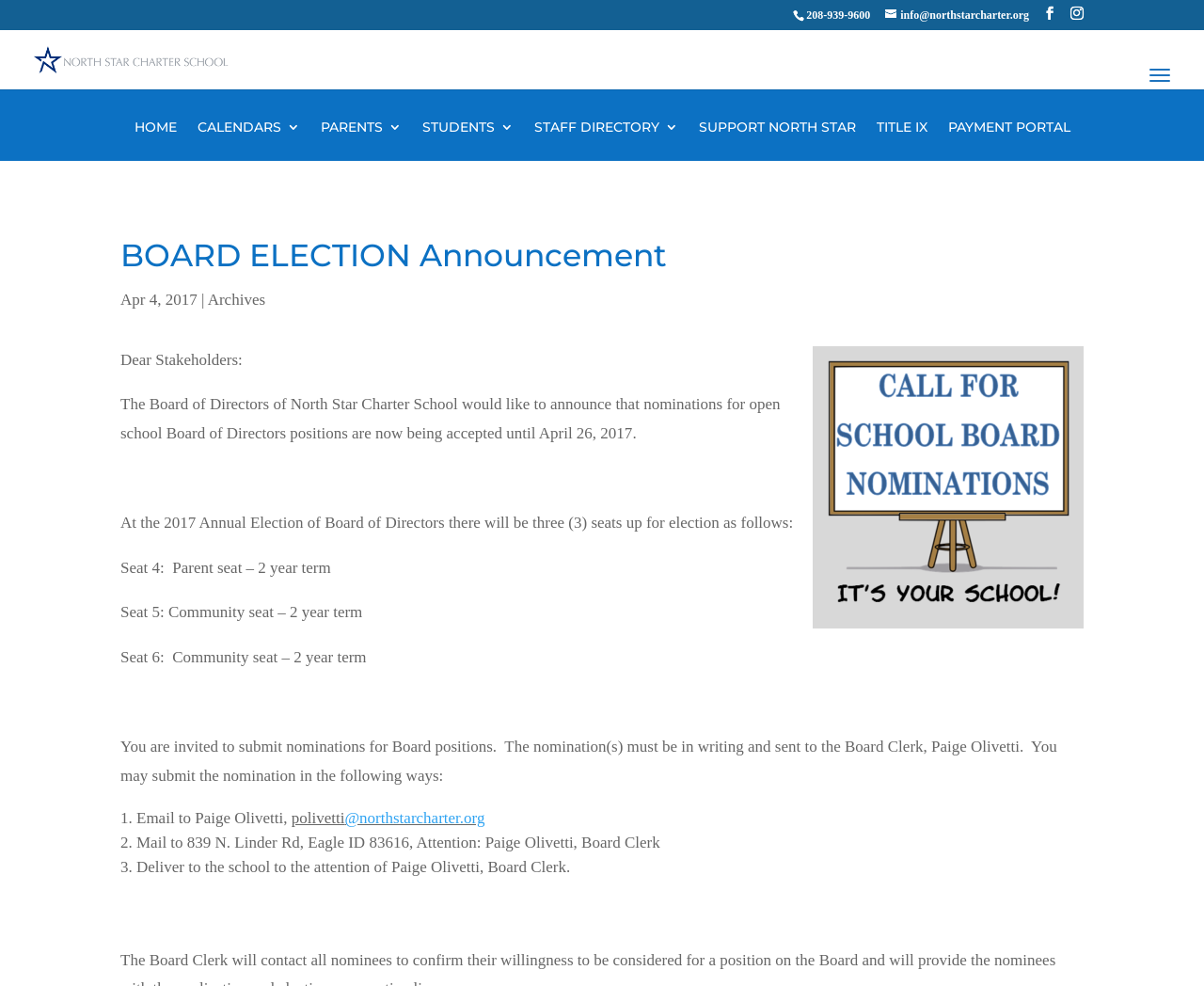Craft a detailed narrative of the webpage's structure and content.

The webpage is an announcement from the Board of Directors of North Star Charter School, specifically about the nomination process for open school Board of Directors positions. 

At the top of the page, there is a header section with the school's logo, contact information, and navigation links to different sections of the website, including "HOME", "CALENDARS", "PARENTS", "STUDENTS", "STAFF DIRECTORY", "SUPPORT NORTH STAR", "TITLE IX", and "PAYMENT PORTAL". 

Below the header section, there is a prominent heading "BOARD ELECTION Announcement" followed by a date "Apr 4, 2017" and an "Archives" link. 

The main content of the page is a message from the Board of Directors, which starts with "Dear Stakeholders:" and announces that nominations for open school Board of Directors positions are now being accepted until April 26, 2017. 

To the right of the message, there is an image related to the Board of Directors nomination. 

The message continues to explain that there will be three seats up for election at the 2017 Annual Election of Board of Directors, including two parent seats and one community seat, each with a 2-year term. 

The webpage then invites stakeholders to submit nominations for Board positions, providing instructions on how to do so, including via email, mail, or in-person delivery to the school.